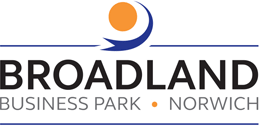What is the shape of the orange element in the logo?
Refer to the image and answer the question using a single word or phrase.

Circular